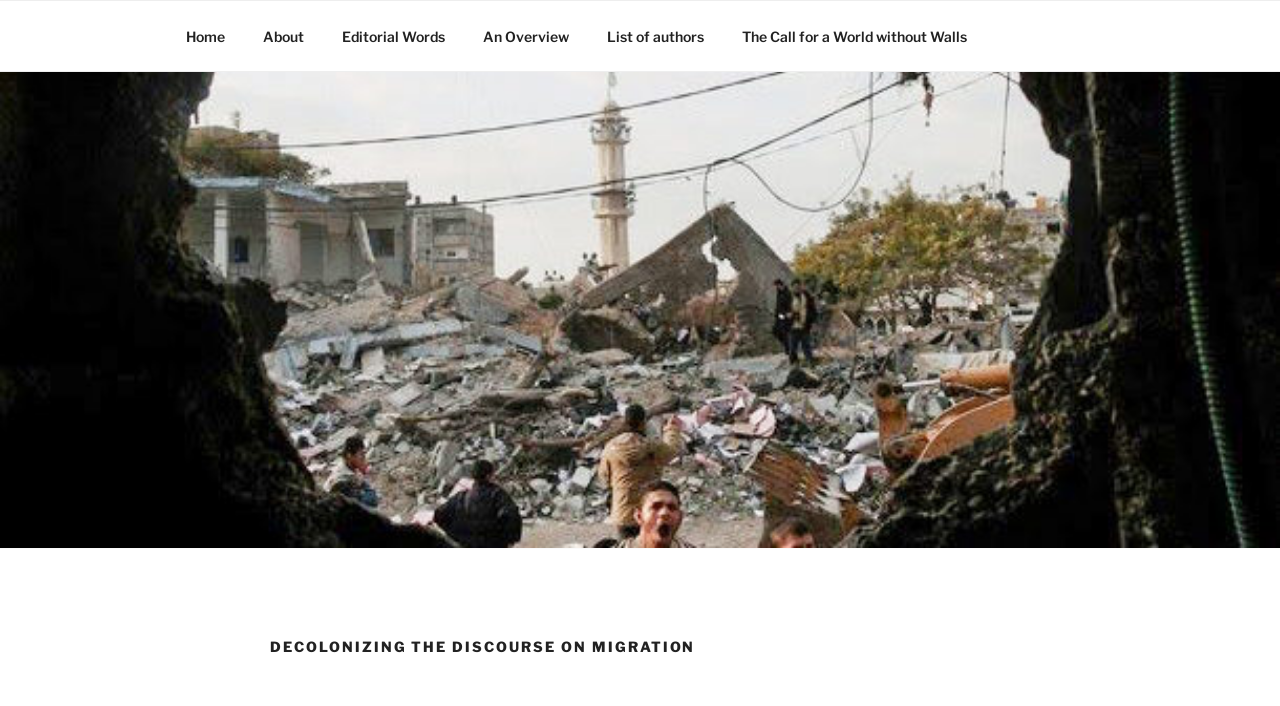How many navigation links are in the top menu?
Please ensure your answer is as detailed and informative as possible.

I counted the number of links under the 'Top Menu' navigation element, which are 'Home', 'About', 'Editorial Words', 'An Overview', 'List of authors', and 'The Call for a World without Walls'. There are 6 links in total.